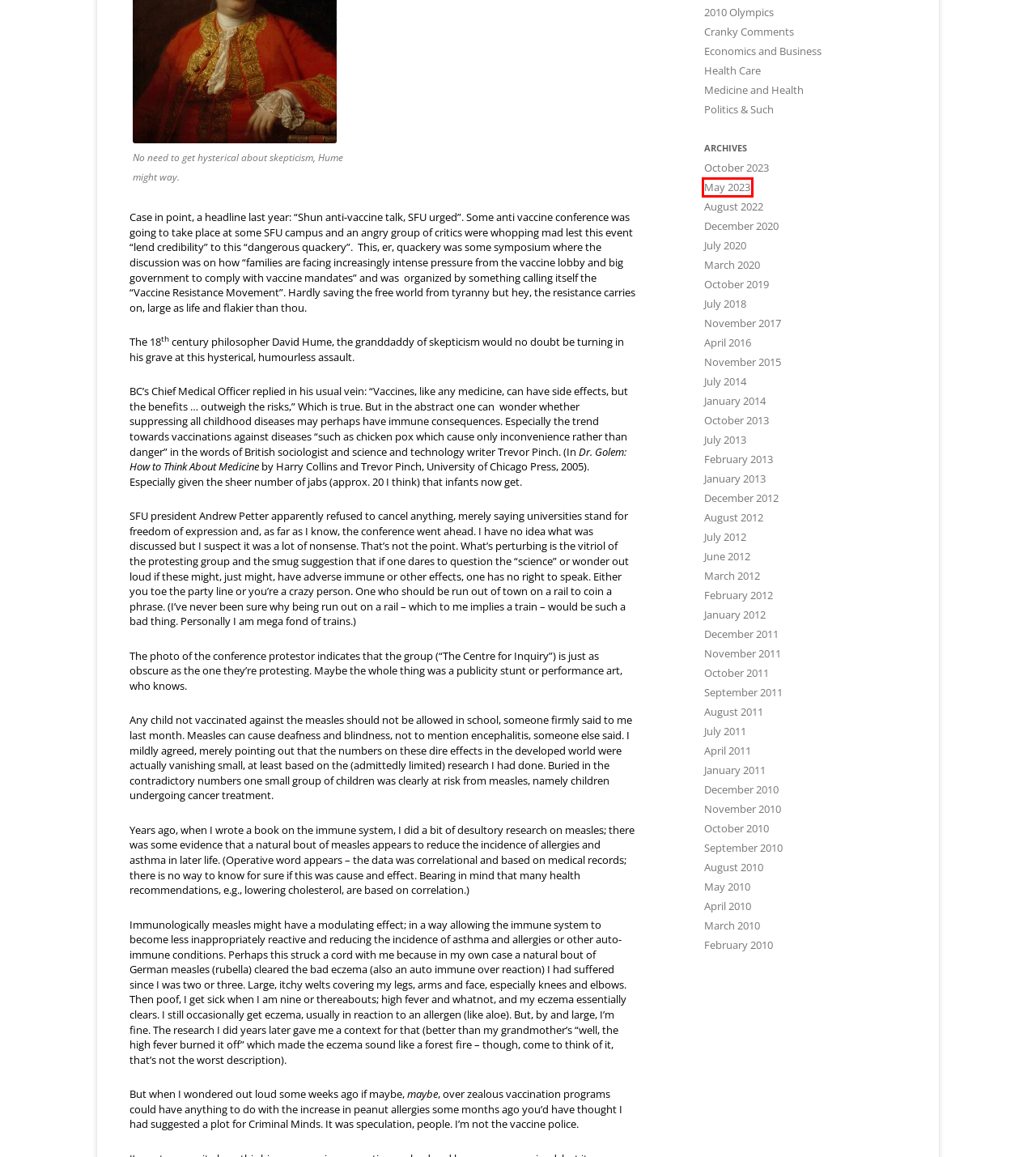You have received a screenshot of a webpage with a red bounding box indicating a UI element. Please determine the most fitting webpage description that matches the new webpage after clicking on the indicated element. The choices are:
A. August | 2011 | Susan Baxter
B. June | 2012 | Susan Baxter
C. July | 2018 | Susan Baxter
D. April | 2011 | Susan Baxter
E. May | 2023 | Susan Baxter
F. January | 2012 | Susan Baxter
G. December | 2020 | Susan Baxter
H. August | 2022 | Susan Baxter

E